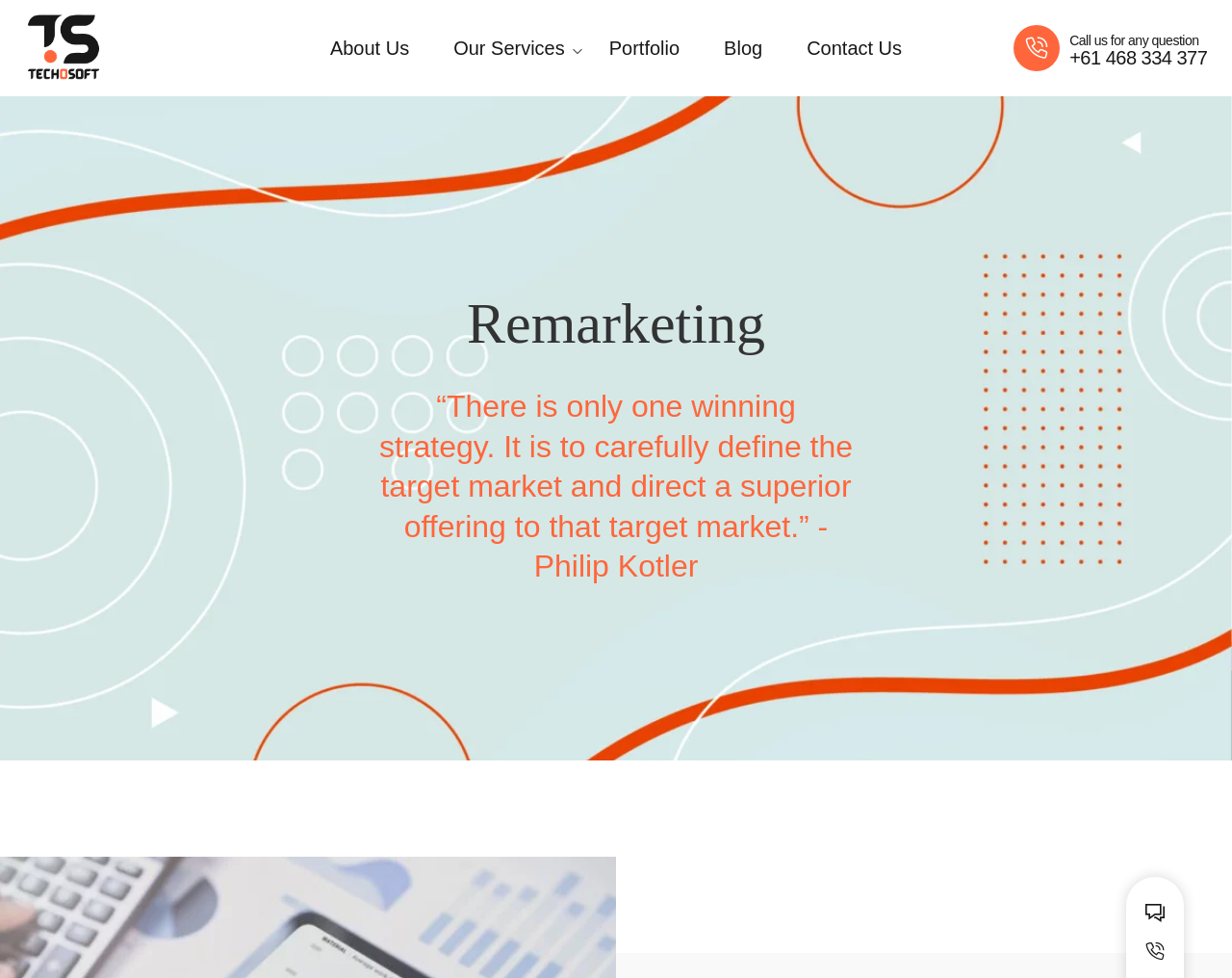Given the element description Blog, specify the bounding box coordinates of the corresponding UI element in the format (top-left x, top-left y, bottom-right x, bottom-right y). All values must be between 0 and 1.

[0.574, 0.0, 0.633, 0.098]